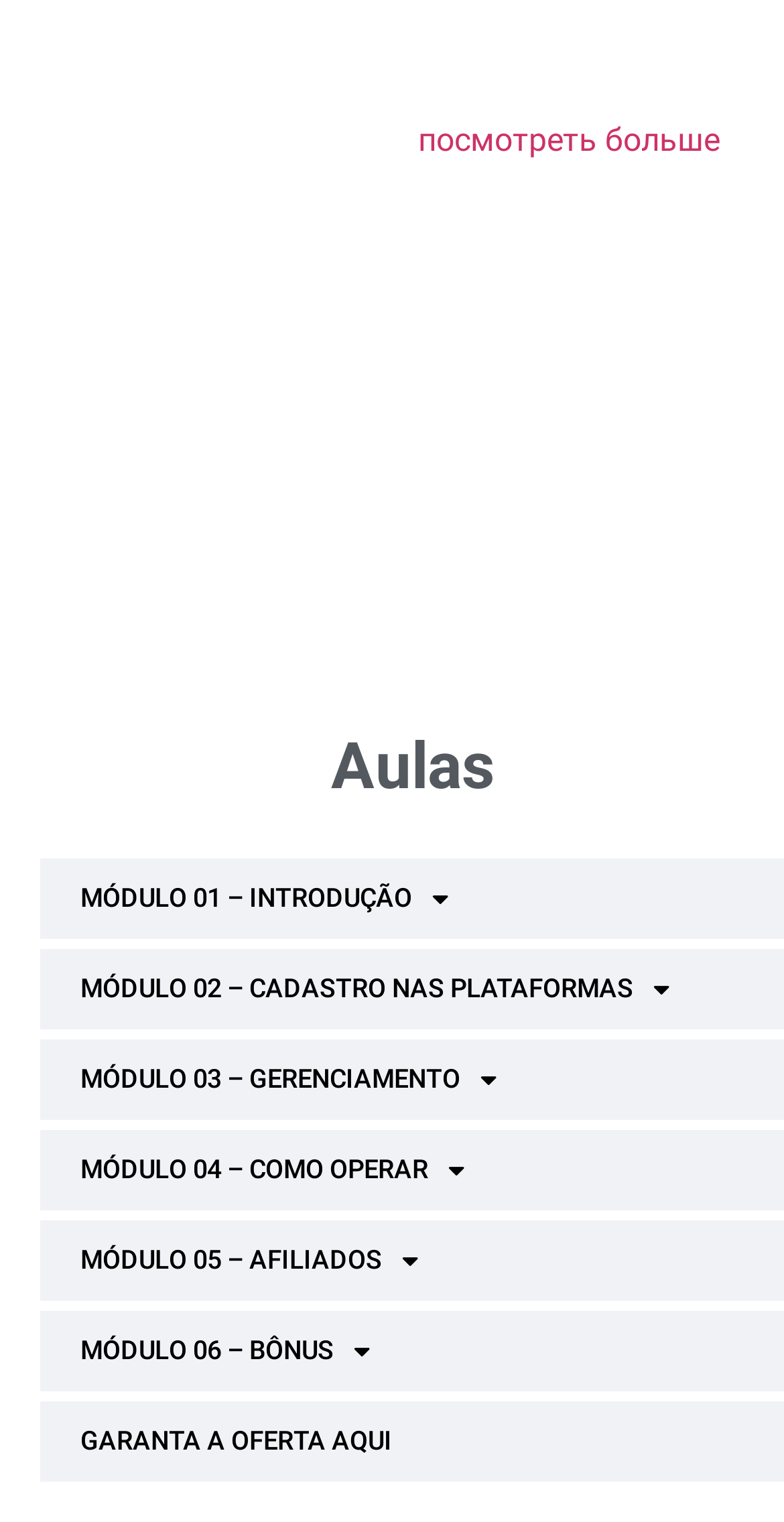Please find the bounding box coordinates of the element that must be clicked to perform the given instruction: "go to Aulas". The coordinates should be four float numbers from 0 to 1, i.e., [left, top, right, bottom].

[0.051, 0.482, 1.0, 0.525]